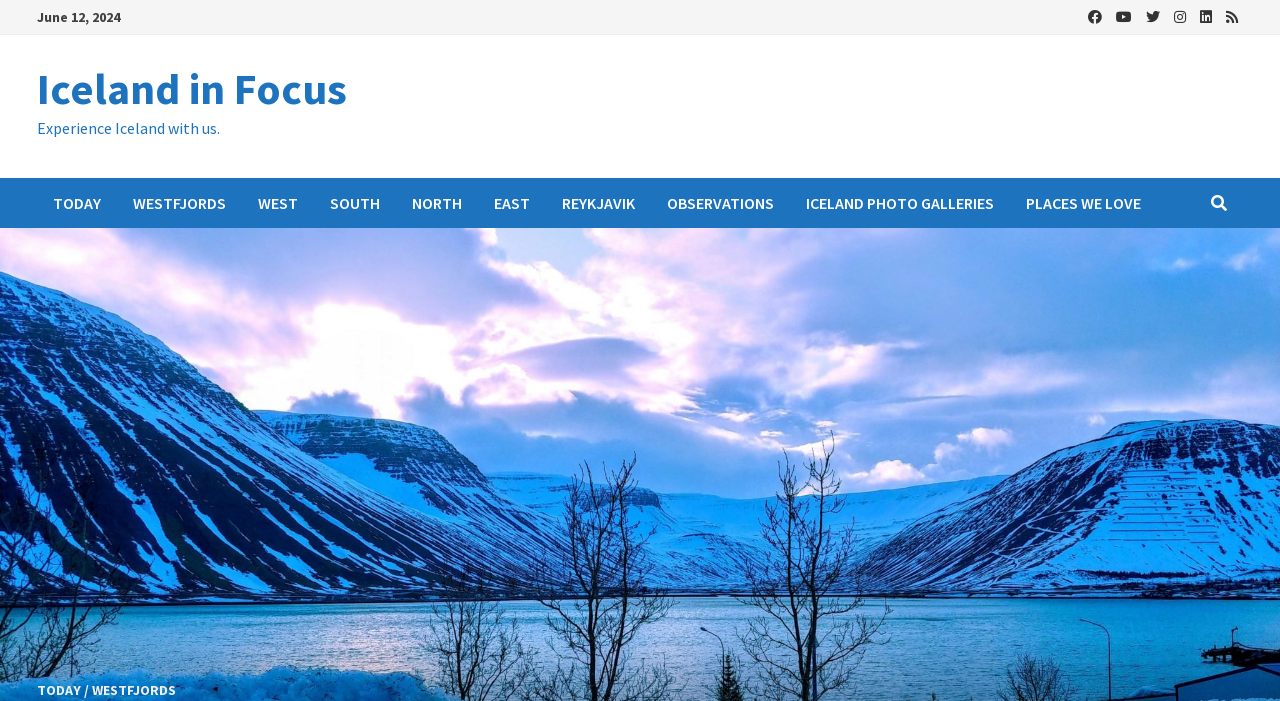How many regions are listed below 'TODAY'?
Based on the image content, provide your answer in one word or a short phrase.

7